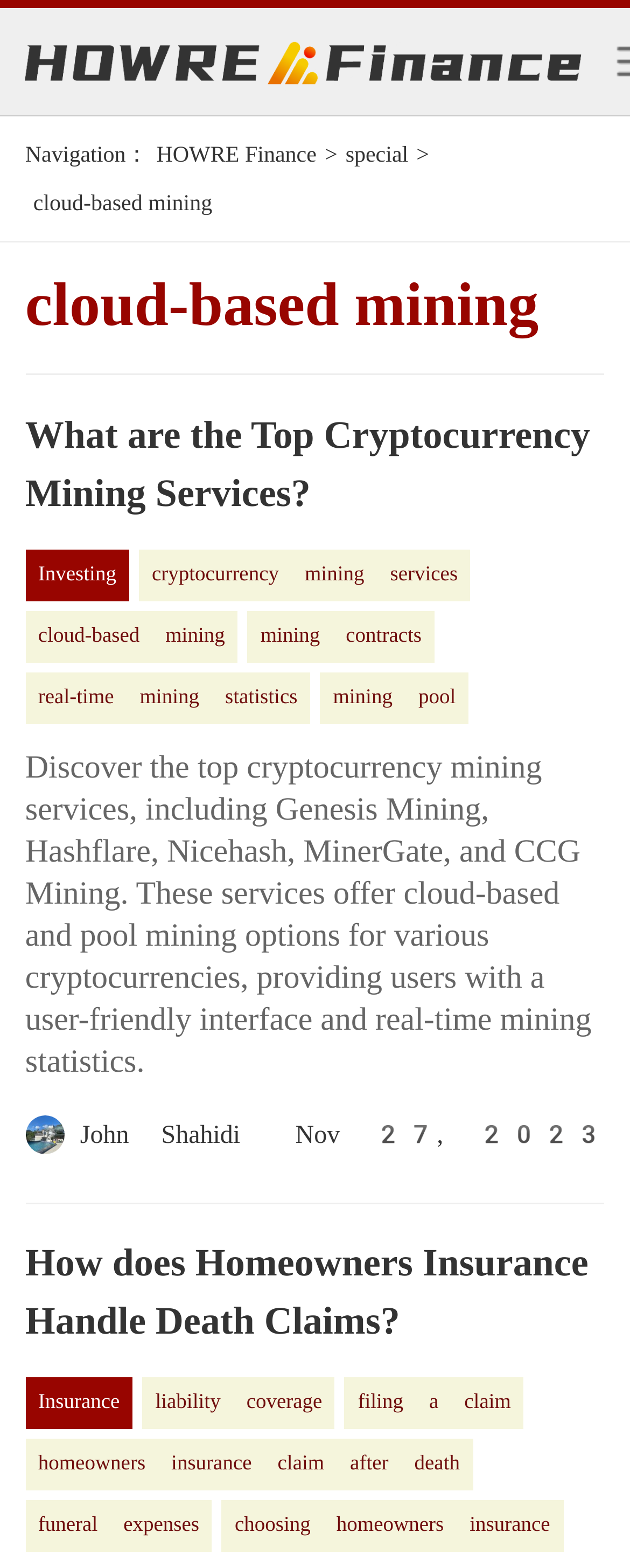Provide a one-word or short-phrase response to the question:
What type of data is provided by the mining services?

real-time mining statistics